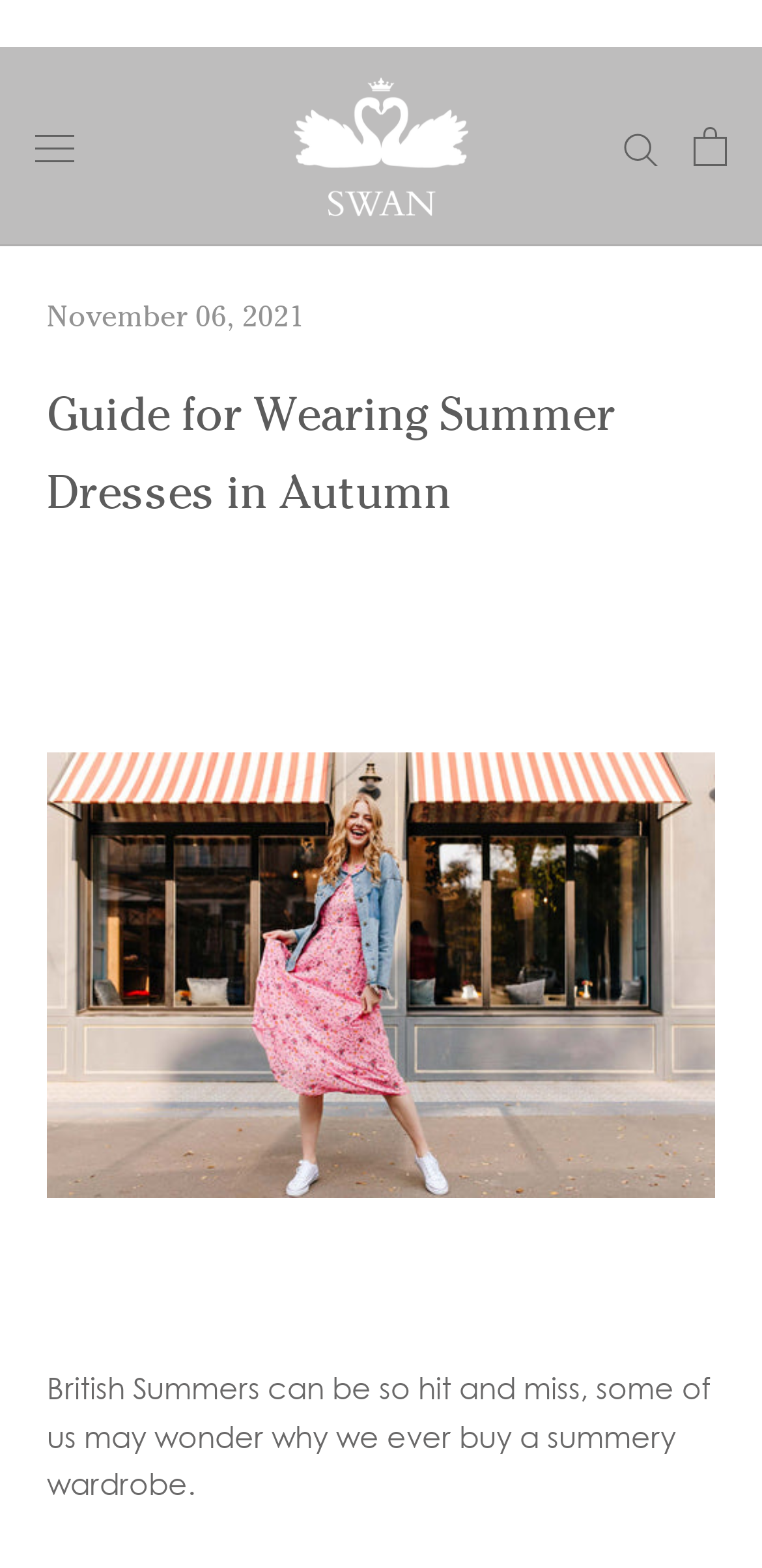Determine the bounding box for the UI element as described: "parent_node: Welcome Spring 2024! aria-label="Next"". The coordinates should be represented as four float numbers between 0 and 1, formatted as [left, top, right, bottom].

None